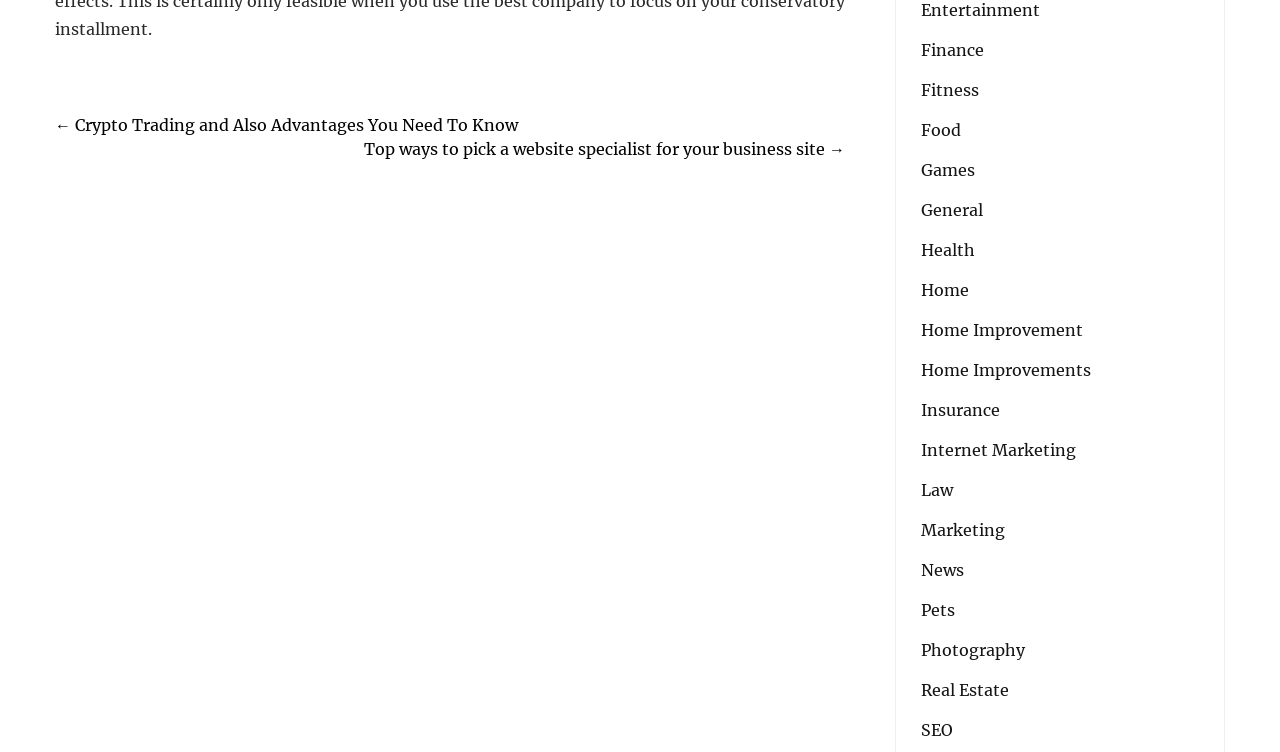Identify the bounding box coordinates of the clickable region required to complete the instruction: "Navigate to previous post". The coordinates should be given as four float numbers within the range of 0 and 1, i.e., [left, top, right, bottom].

[0.043, 0.153, 0.405, 0.179]